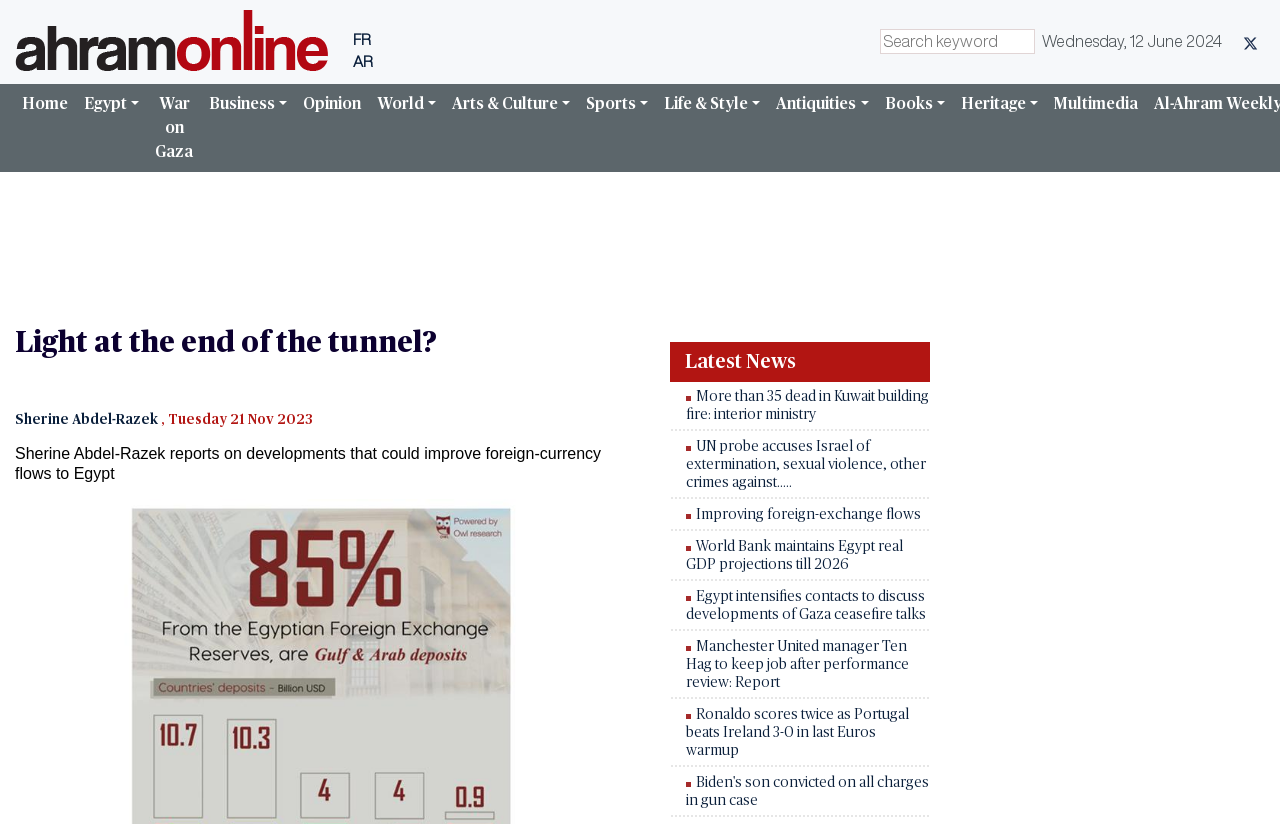Given the description: "name="ctl00$search_text" placeholder="Search keyword"", determine the bounding box coordinates of the UI element. The coordinates should be formatted as four float numbers between 0 and 1, [left, top, right, bottom].

[0.688, 0.036, 0.809, 0.066]